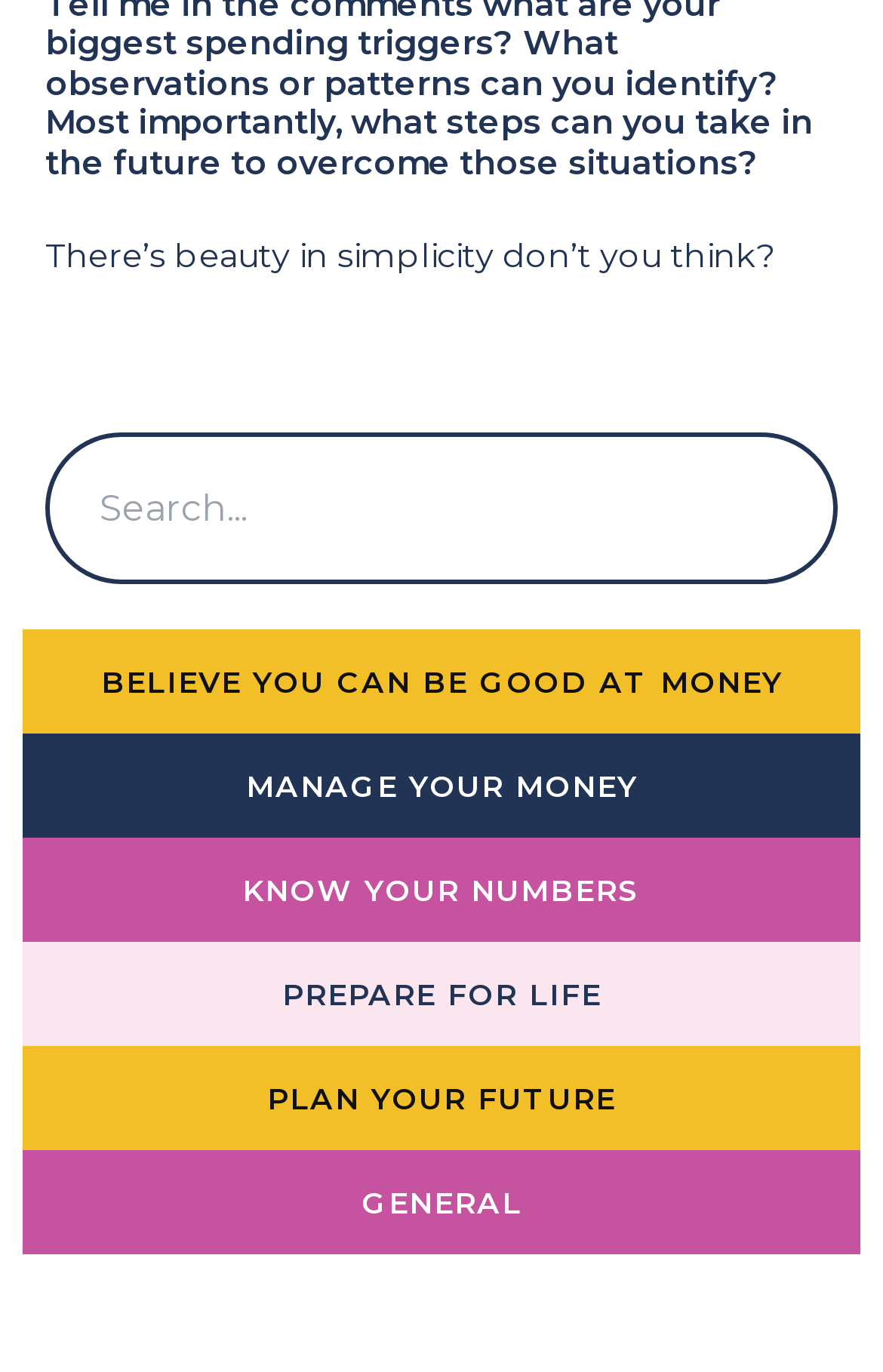Is there a search input field on the webpage?
Please give a detailed and elaborate answer to the question based on the image.

The search form has a search input field, which is labeled as 'Search input'. This field allows users to enter their search queries.